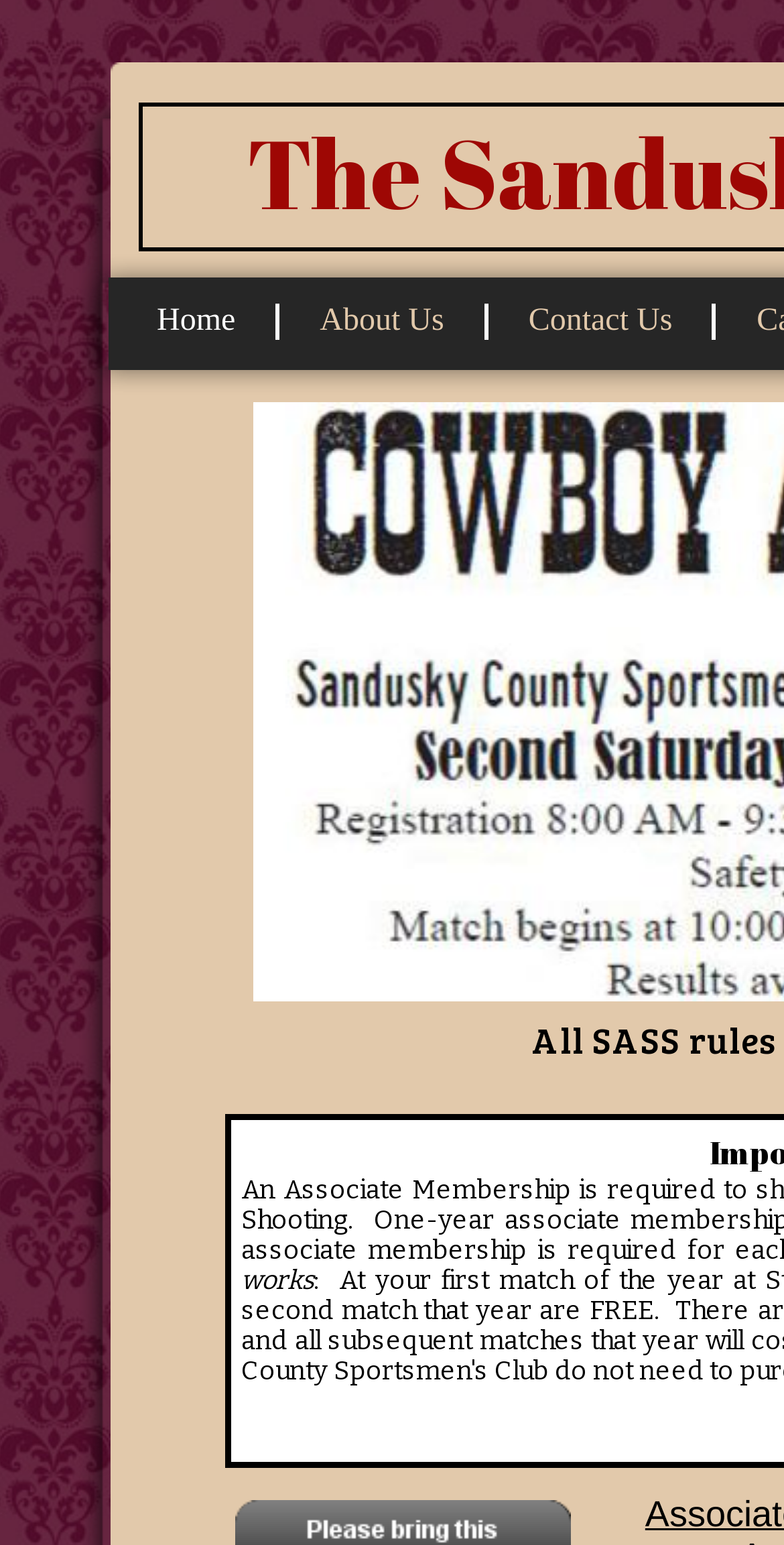Please locate the UI element described by "About Us" and provide its bounding box coordinates.

[0.357, 0.213, 0.618, 0.215]